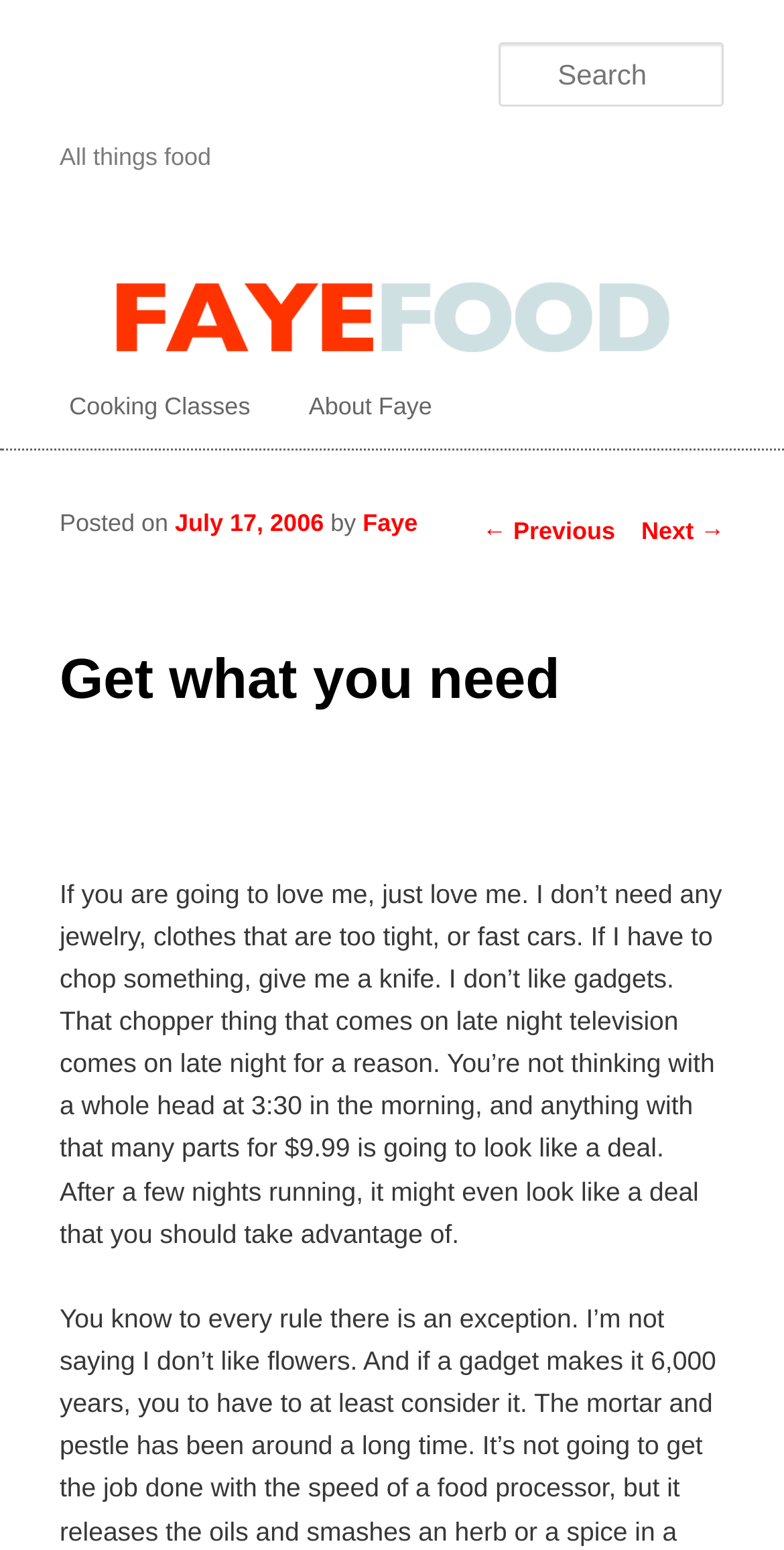Respond to the question below with a single word or phrase: What is the date of the article?

July 17, 2006